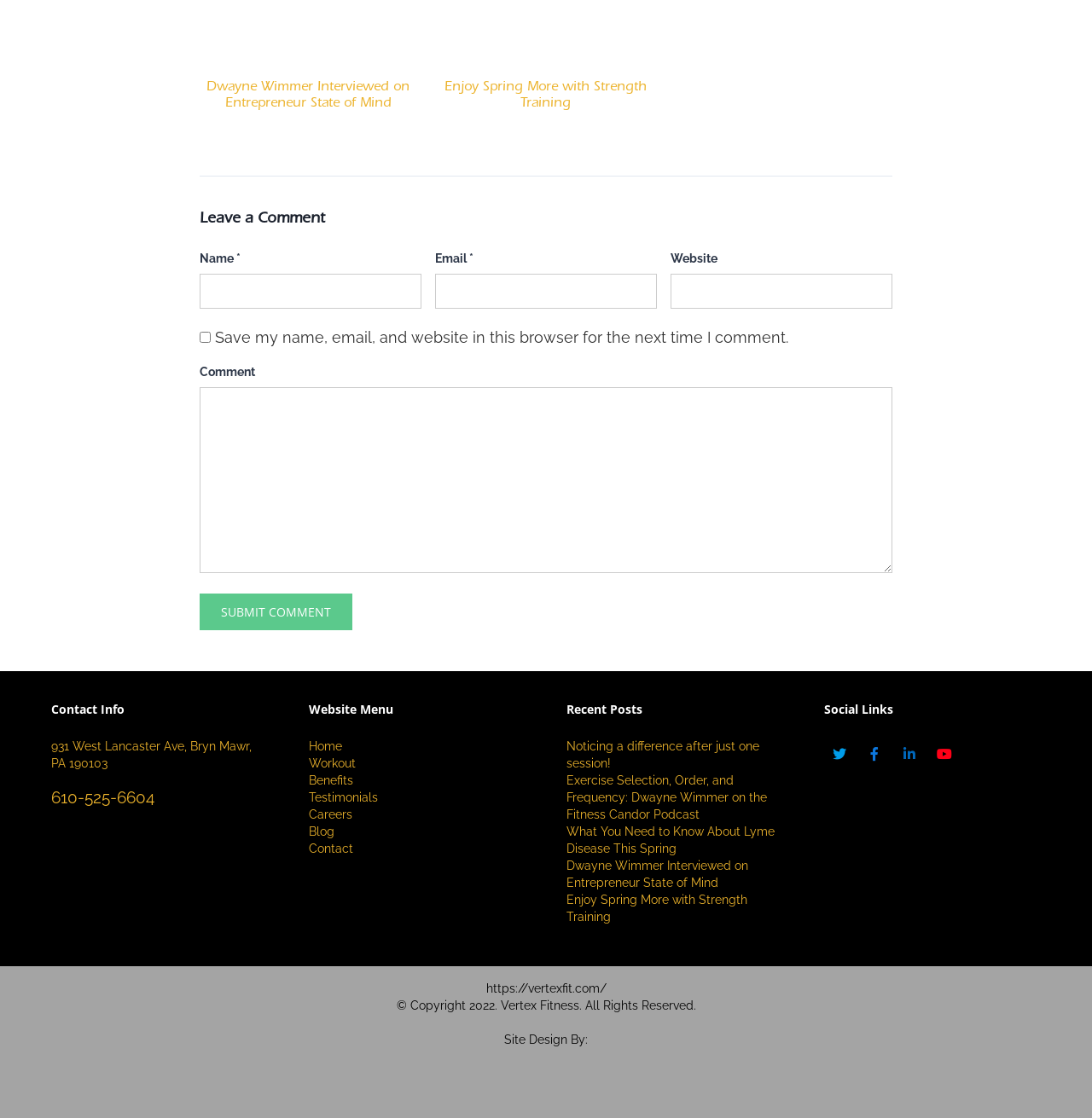Provide your answer in one word or a succinct phrase for the question: 
How many social links are there?

4